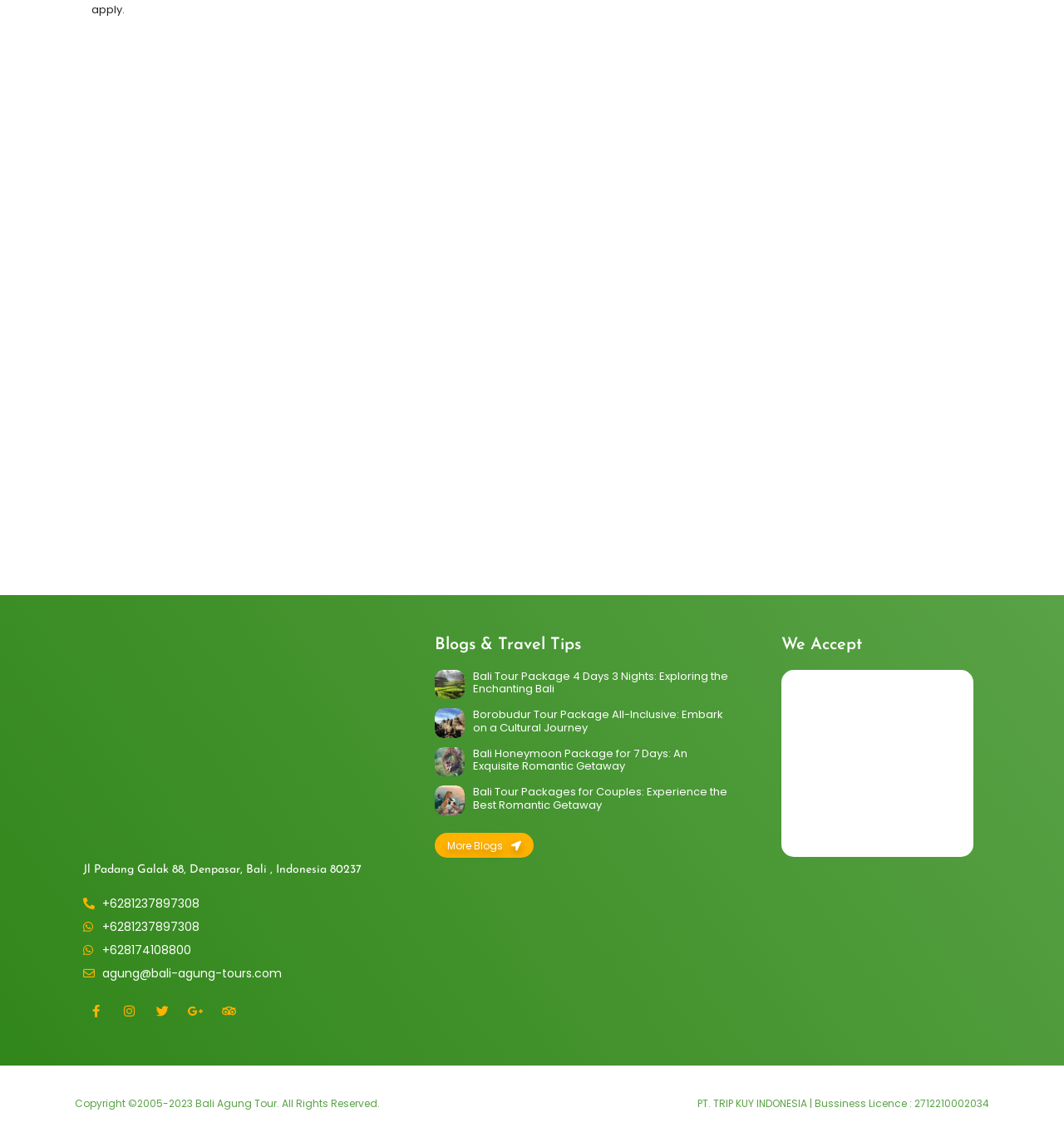Can you show the bounding box coordinates of the region to click on to complete the task described in the instruction: "View the consolidated programme 2023 overview"?

None